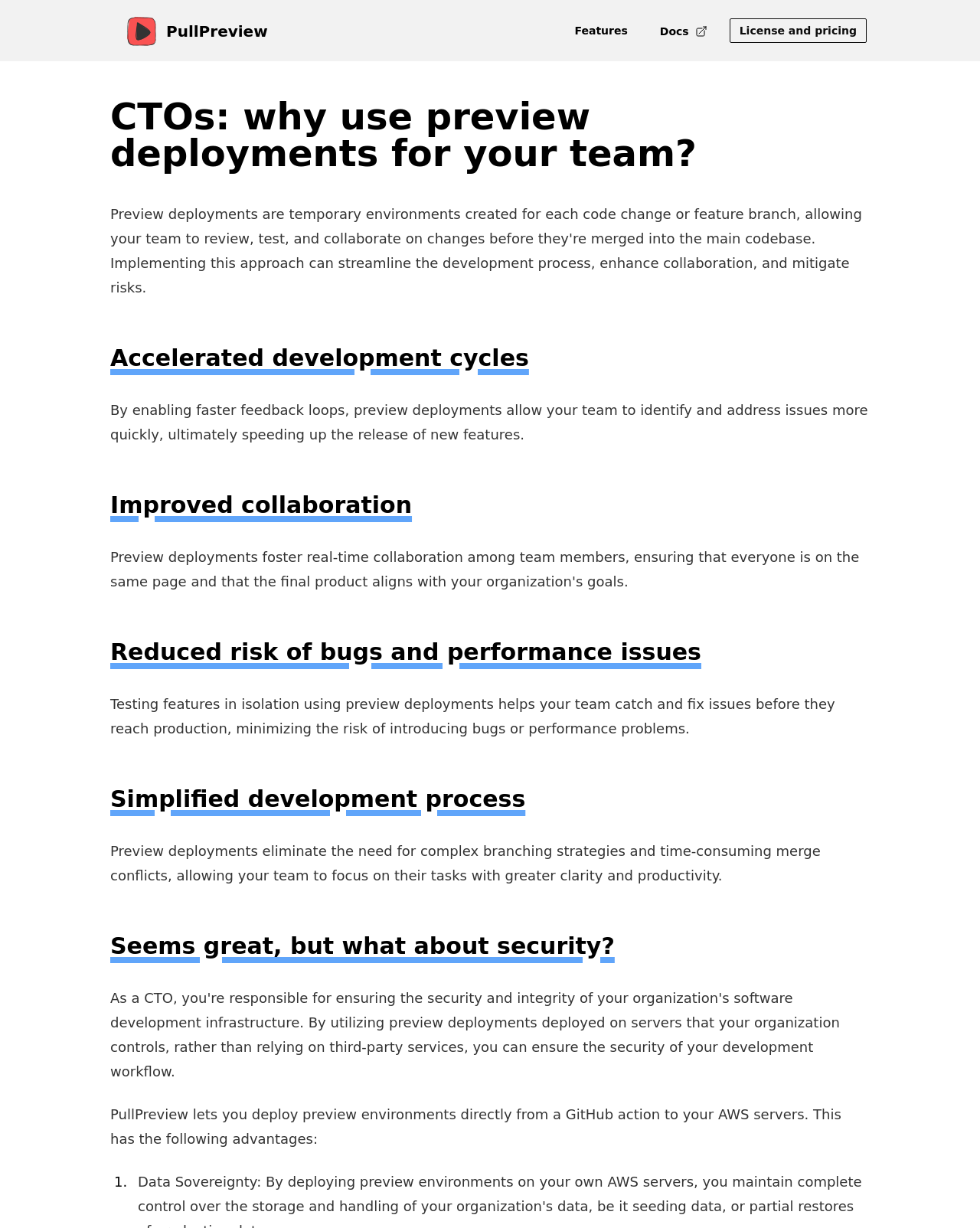How many advantages of deploying preview environments are mentioned?
Look at the image and respond to the question as thoroughly as possible.

The webpage mentions that PullPreview lets you deploy preview environments directly from a GitHub action to your AWS servers, and this has one advantage, which is not explicitly stated but implied to be related to security.